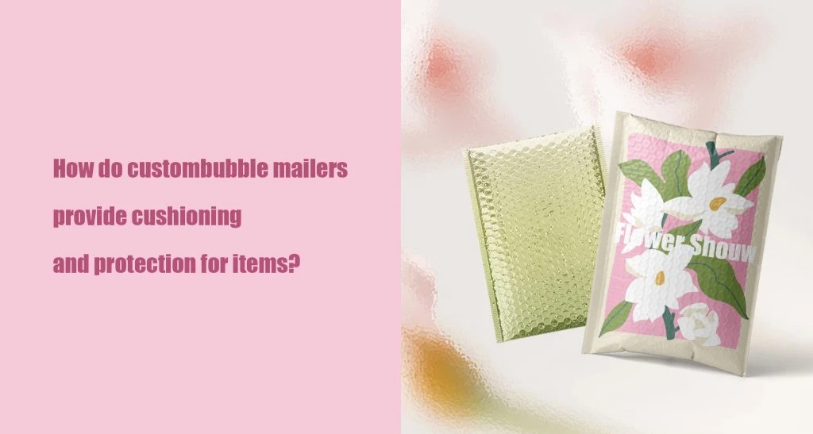Explain the image in a detailed and descriptive way.

The image showcases two custom bubble mailers positioned against a soft pink background. On the left side, bold text reads, "How do custom bubble mailers provide cushioning and protection for items?" emphasizing the purpose of these packaging solutions. The mailers depicted are intricately designed, featuring one in a light green color with a textured bubble wrap surface, and another adorned with vibrant floral artwork and the text "Flower Show." This visual representation highlights the dual functionality of aesthetic appeal and security in shipping fragile items, illustrating how custom bubble mailers effectively combine protection and personalization in packaging.